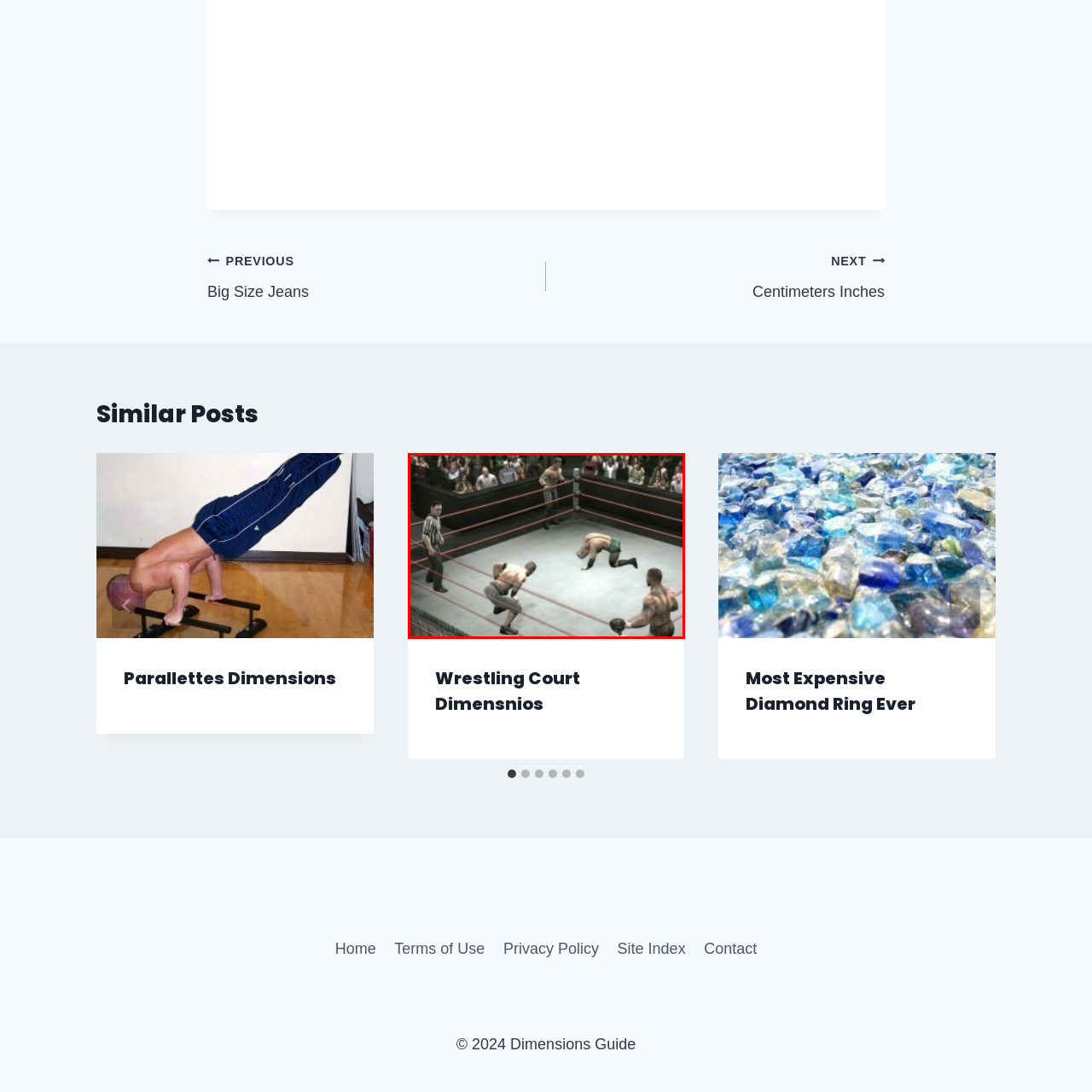Review the image segment marked with the grey border and deliver a thorough answer to the following question, based on the visual information provided: 
What is highlighted by the arena's lighting?

The caption states that the arena is well-lit, which highlights the wrestlers' physiques and the dynamic nature of the sport. This implies that the lighting is designed to accentuate the physicality and athleticism of the wrestlers.